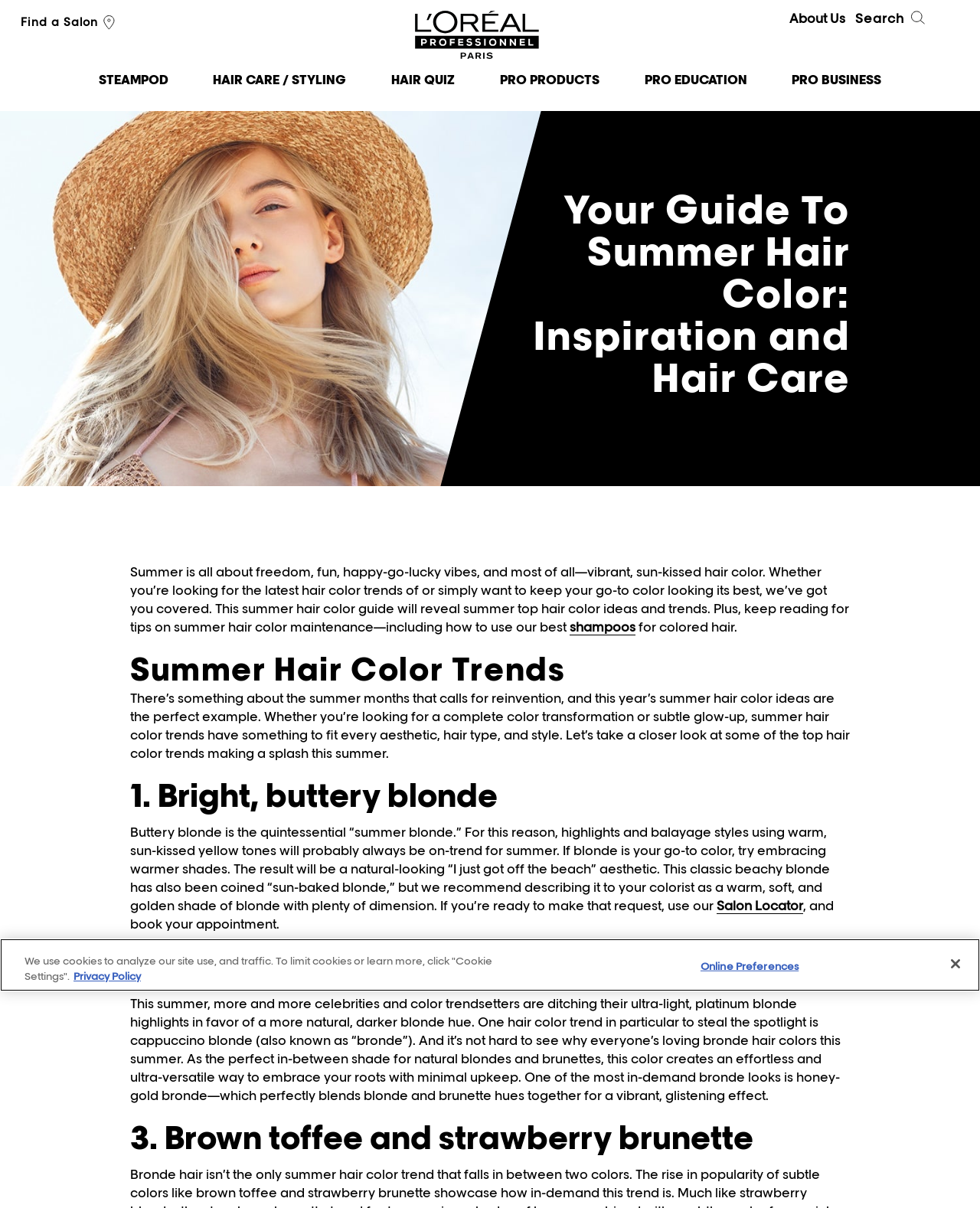Identify the bounding box coordinates of the specific part of the webpage to click to complete this instruction: "Search for something".

[0.873, 0.006, 0.945, 0.028]